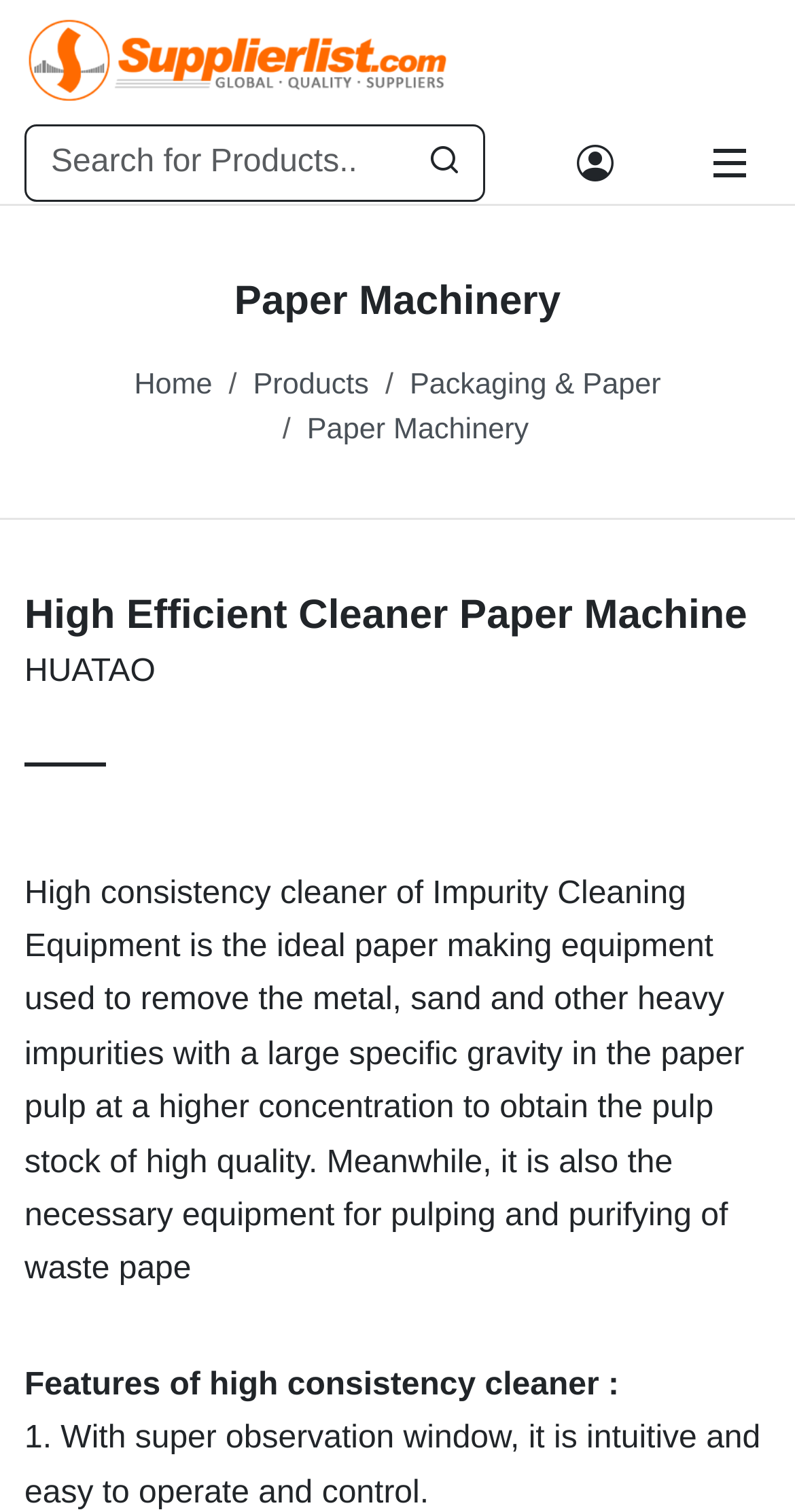What type of machinery is described on this webpage?
Based on the screenshot, respond with a single word or phrase.

Paper Machinery